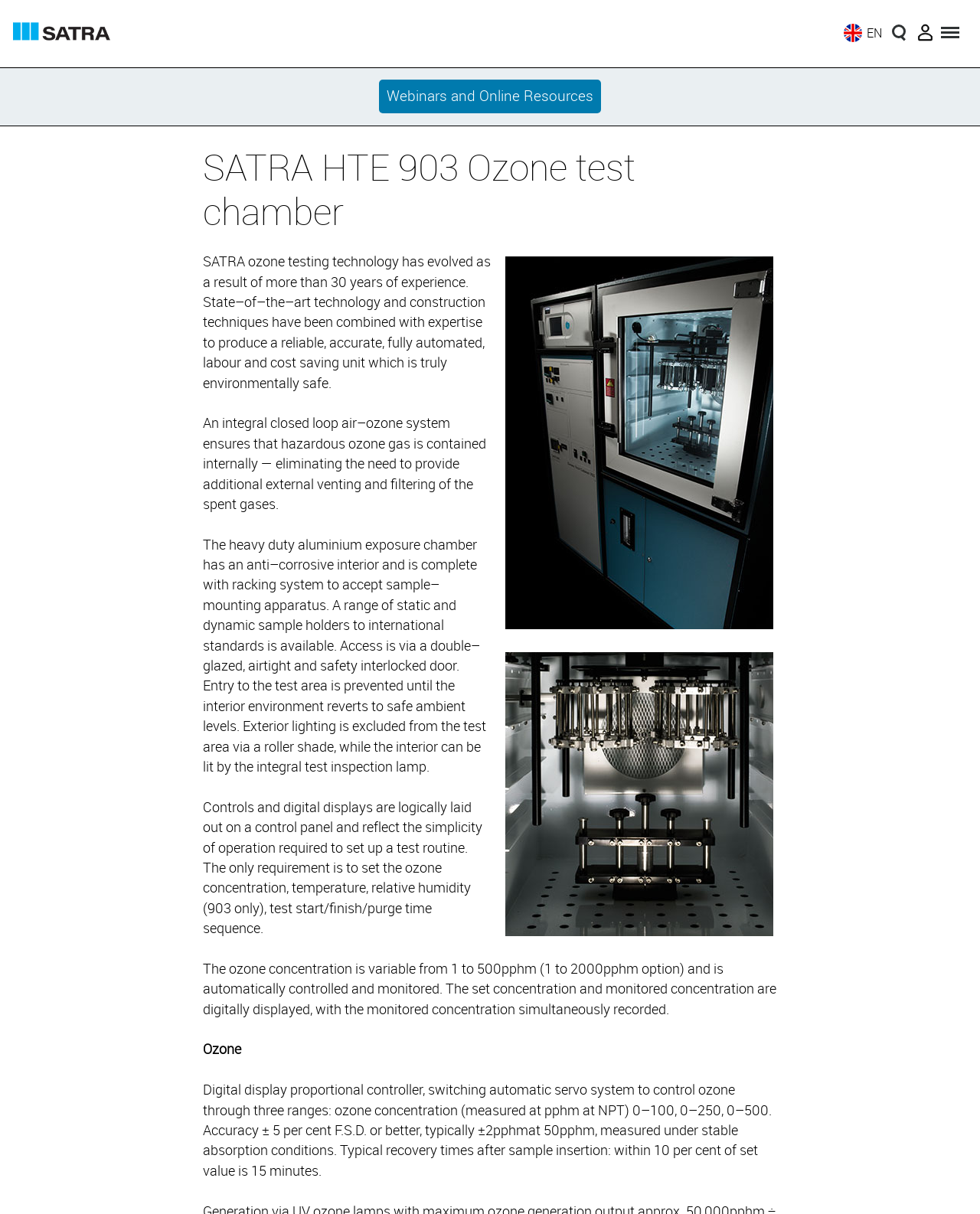Using the webpage screenshot, locate the HTML element that fits the following description and provide its bounding box: "Top Story".

None